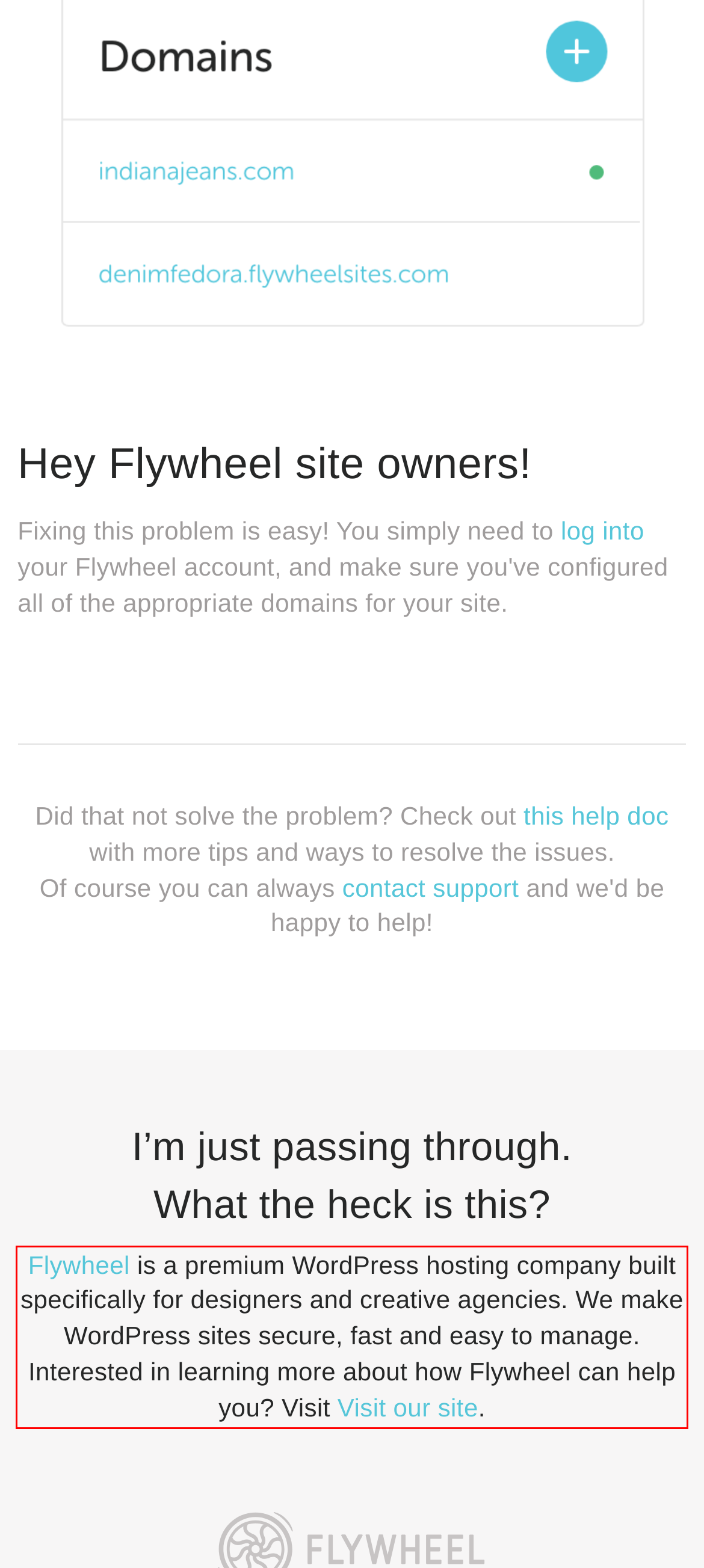Given a screenshot of a webpage with a red bounding box, please identify and retrieve the text inside the red rectangle.

Flywheel is a premium WordPress hosting company built specifically for designers and creative agencies. We make WordPress sites secure, fast and easy to manage. Interested in learning more about how Flywheel can help you? Visit Visit our site.